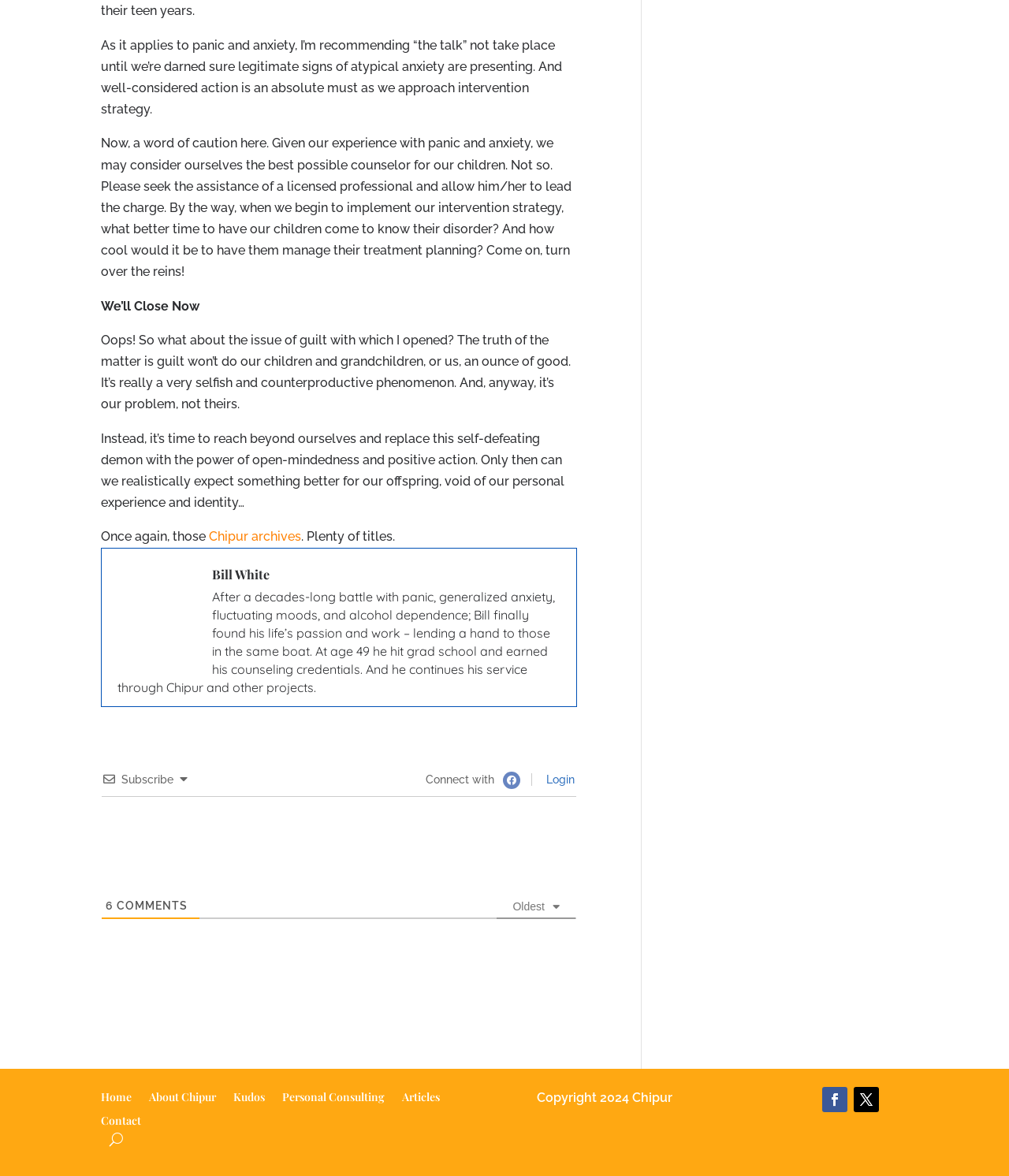Please answer the following question using a single word or phrase: 
What is the topic of the article?

Panic and anxiety